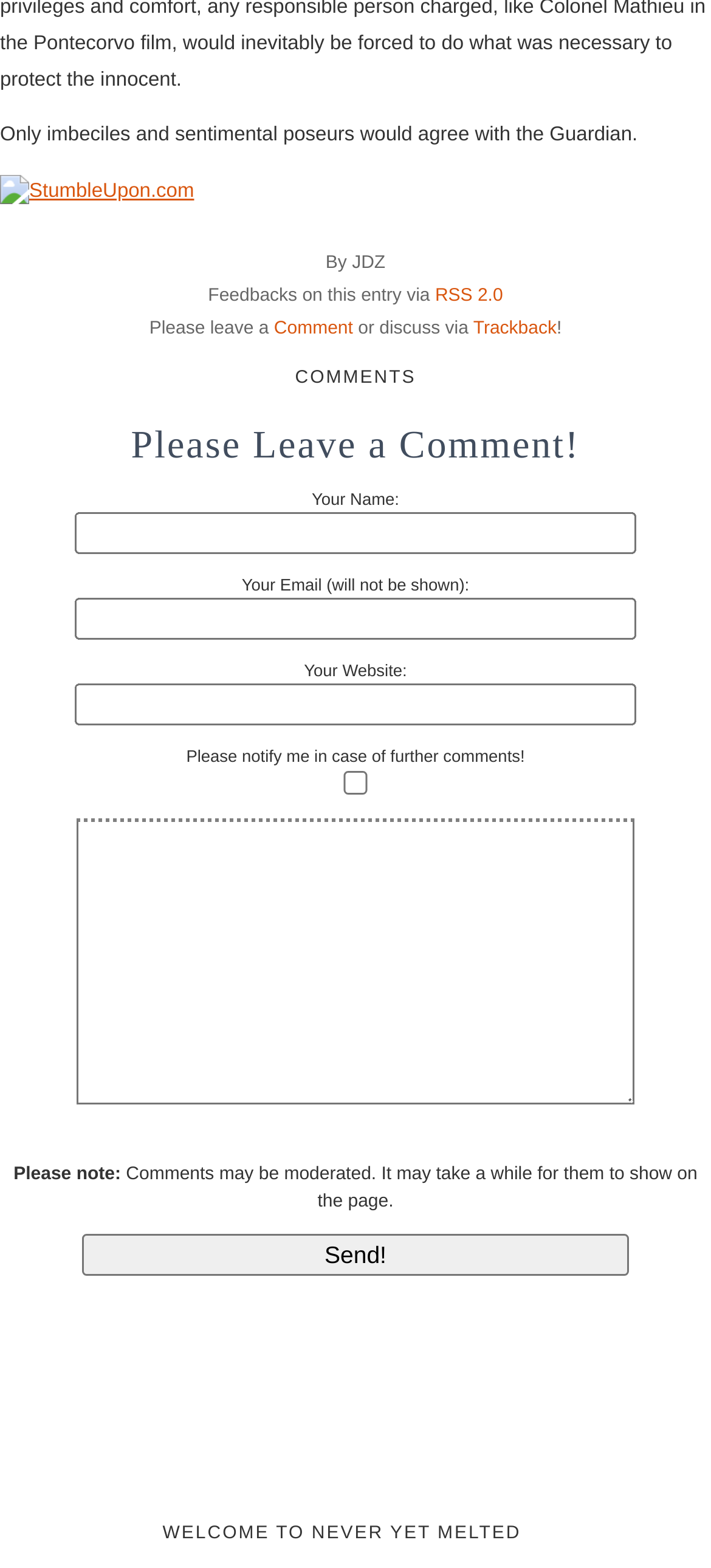Given the element description Comment, predict the bounding box coordinates for the UI element in the webpage screenshot. The format should be (top-left x, top-left y, bottom-right x, bottom-right y), and the values should be between 0 and 1.

[0.385, 0.203, 0.496, 0.216]